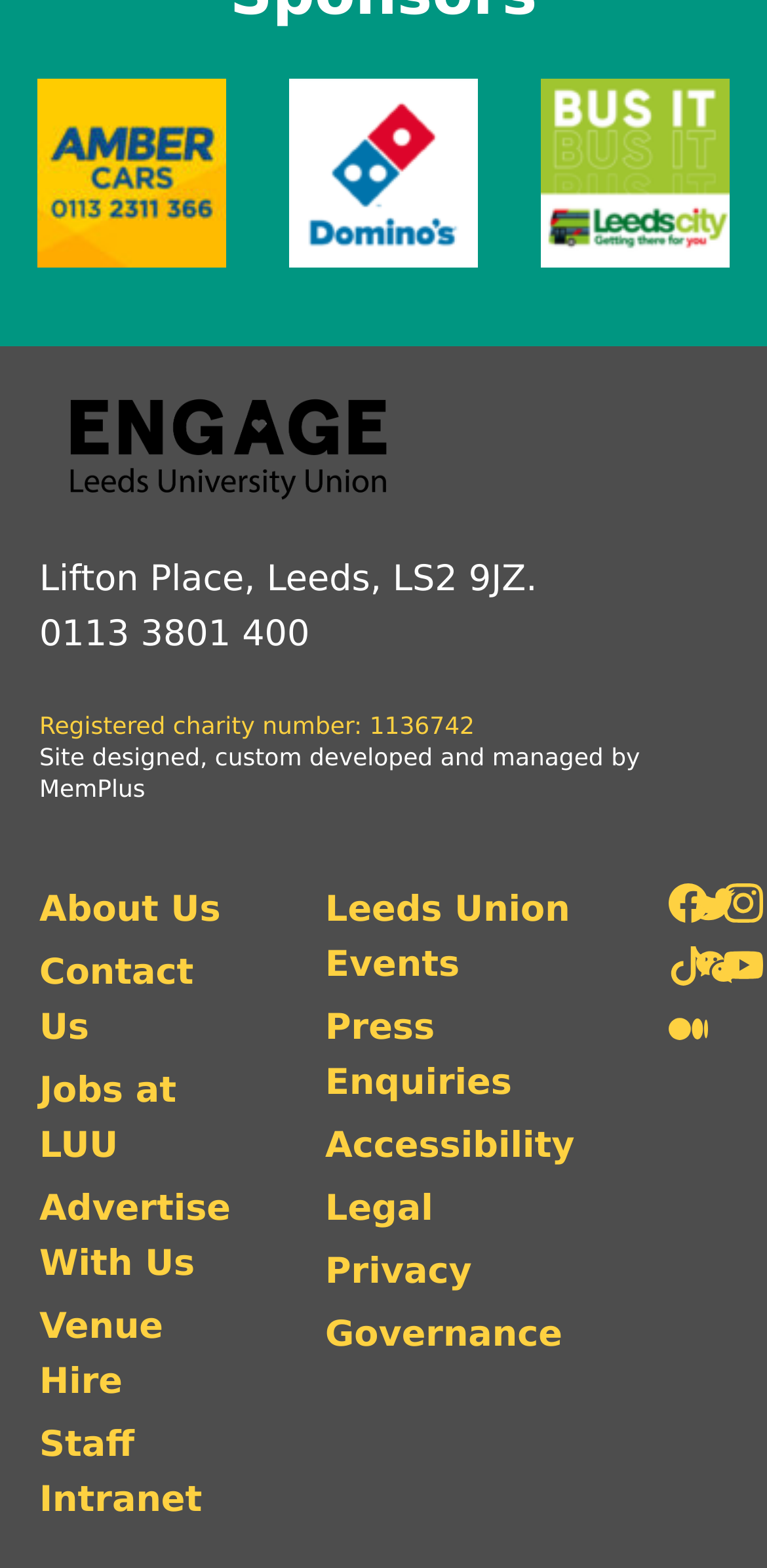For the given element description Legal, determine the bounding box coordinates of the UI element. The coordinates should follow the format (top-left x, top-left y, bottom-right x, bottom-right y) and be within the range of 0 to 1.

[0.424, 0.754, 0.749, 0.789]